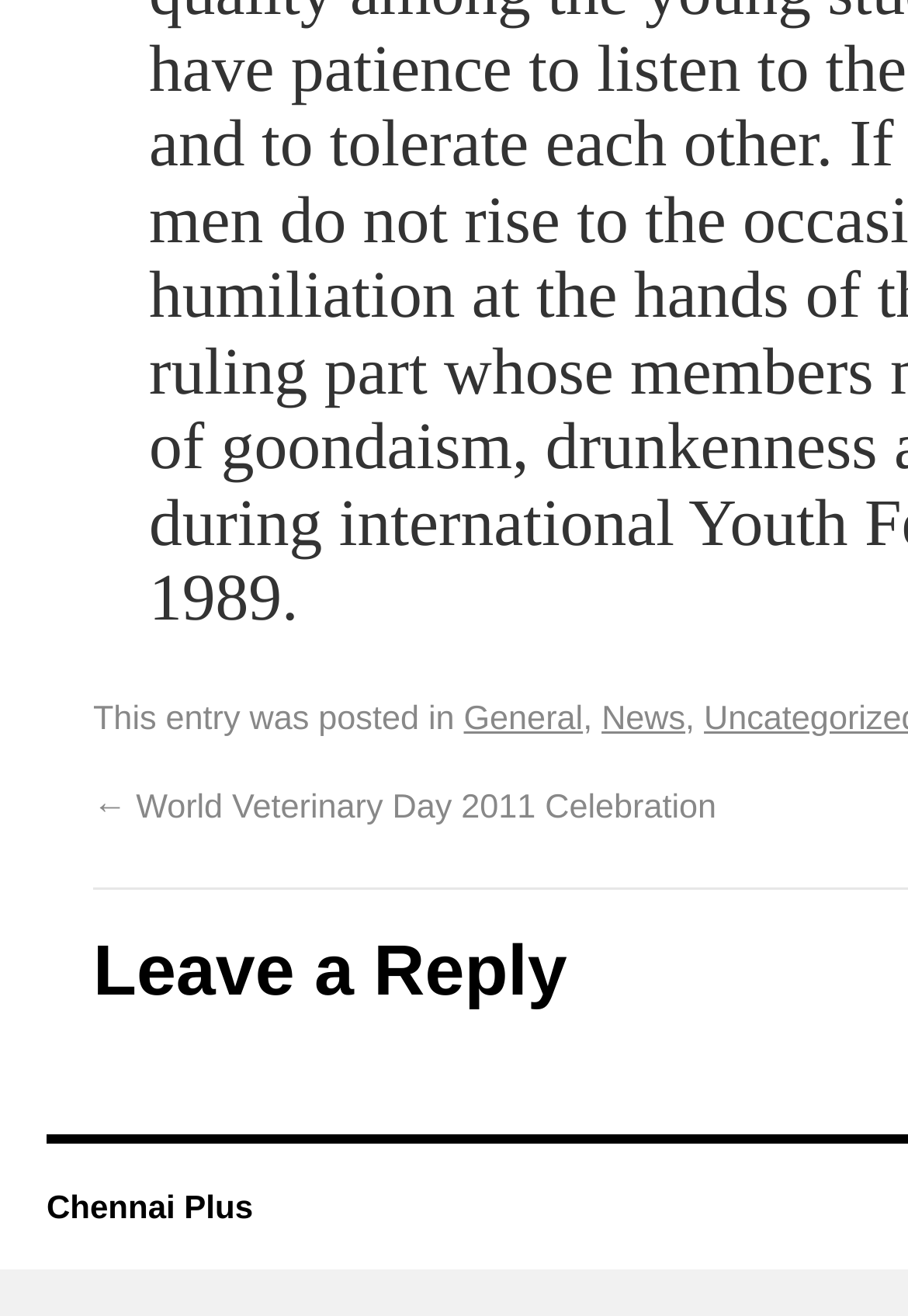Using a single word or phrase, answer the following question: 
What is the name of the section?

Chennai Plus